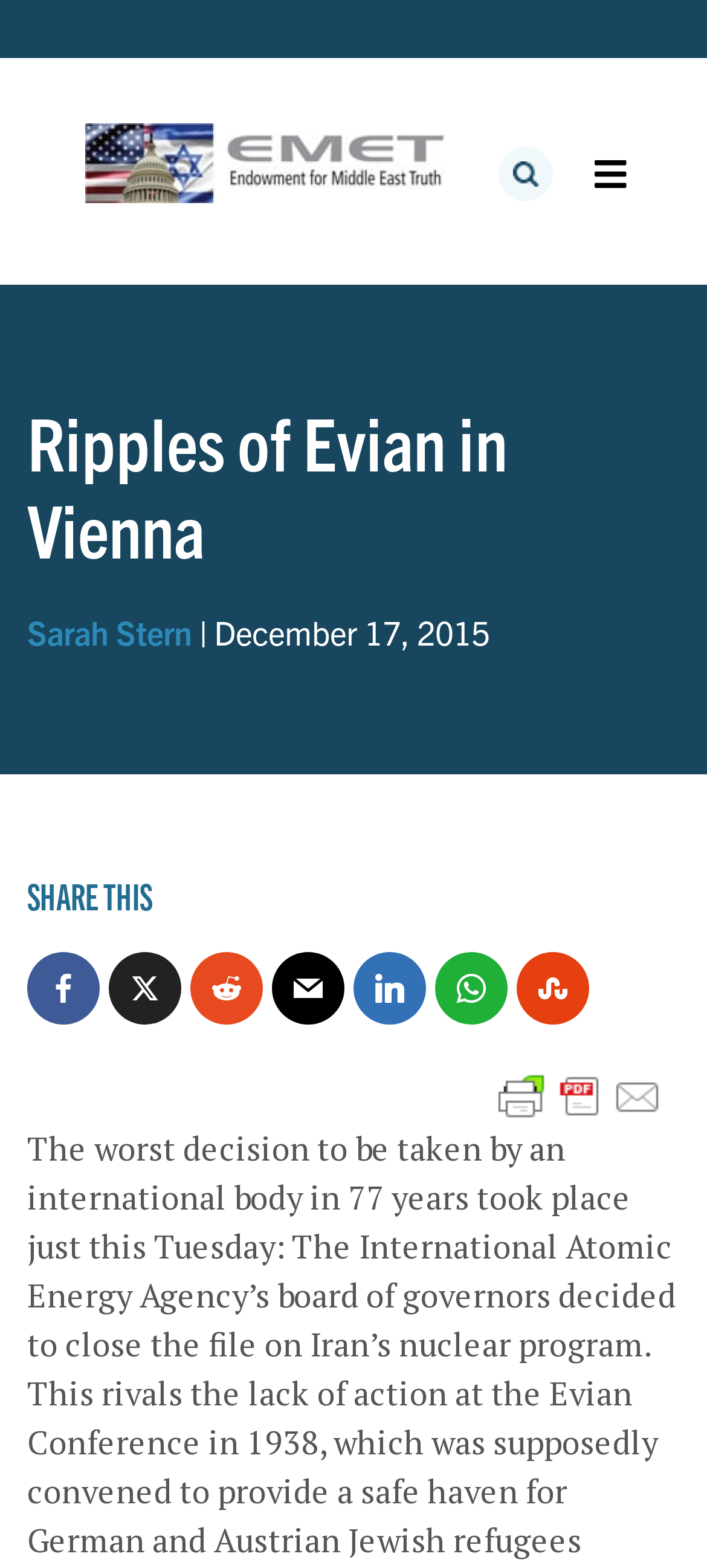Pinpoint the bounding box coordinates of the clickable area needed to execute the instruction: "Click the EMET link". The coordinates should be specified as four float numbers between 0 and 1, i.e., [left, top, right, bottom].

[0.122, 0.089, 0.628, 0.115]